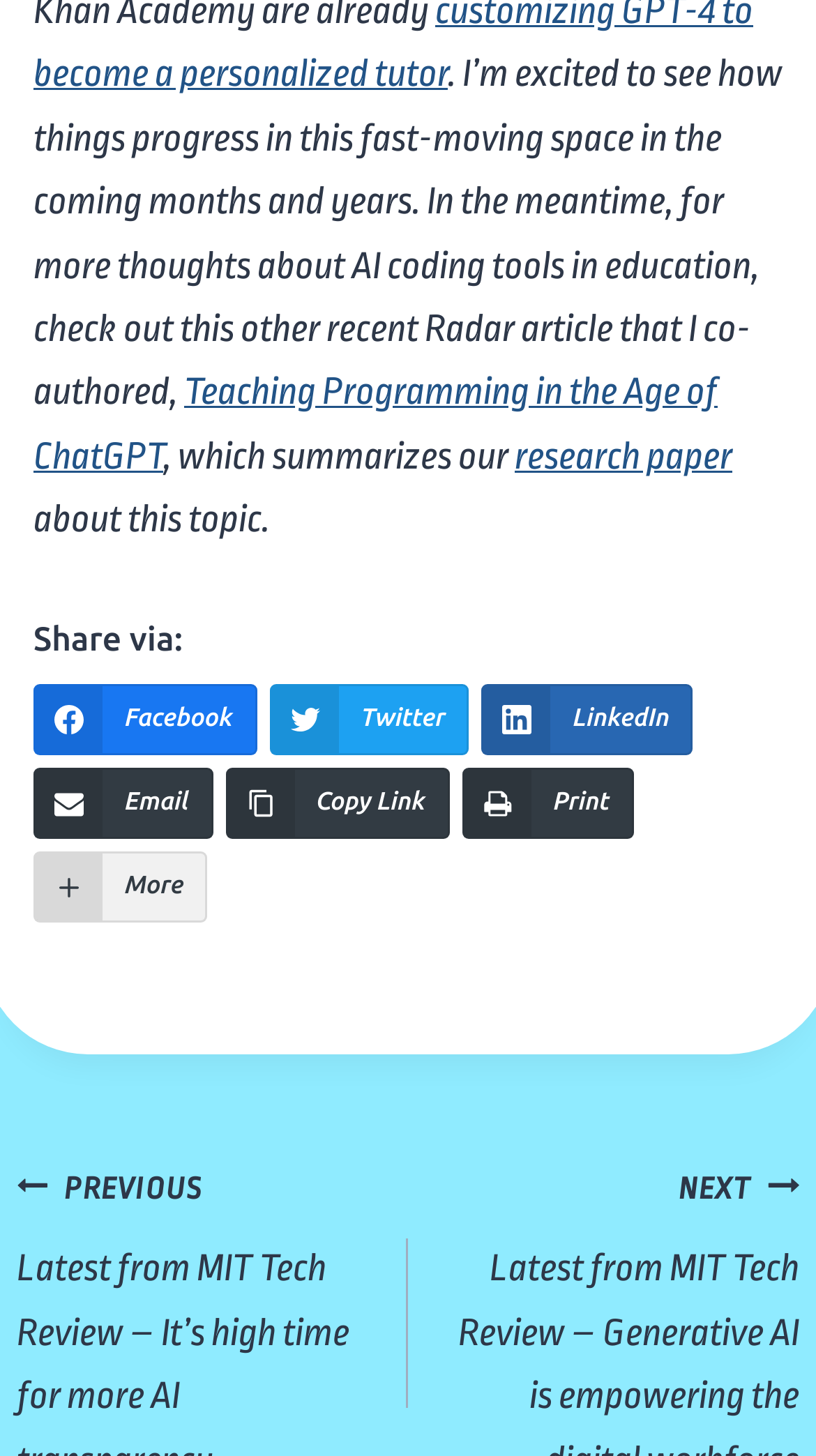Determine the bounding box coordinates of the section I need to click to execute the following instruction: "Read the article about teaching programming in the age of ChatGPT". Provide the coordinates as four float numbers between 0 and 1, i.e., [left, top, right, bottom].

[0.041, 0.255, 0.879, 0.327]